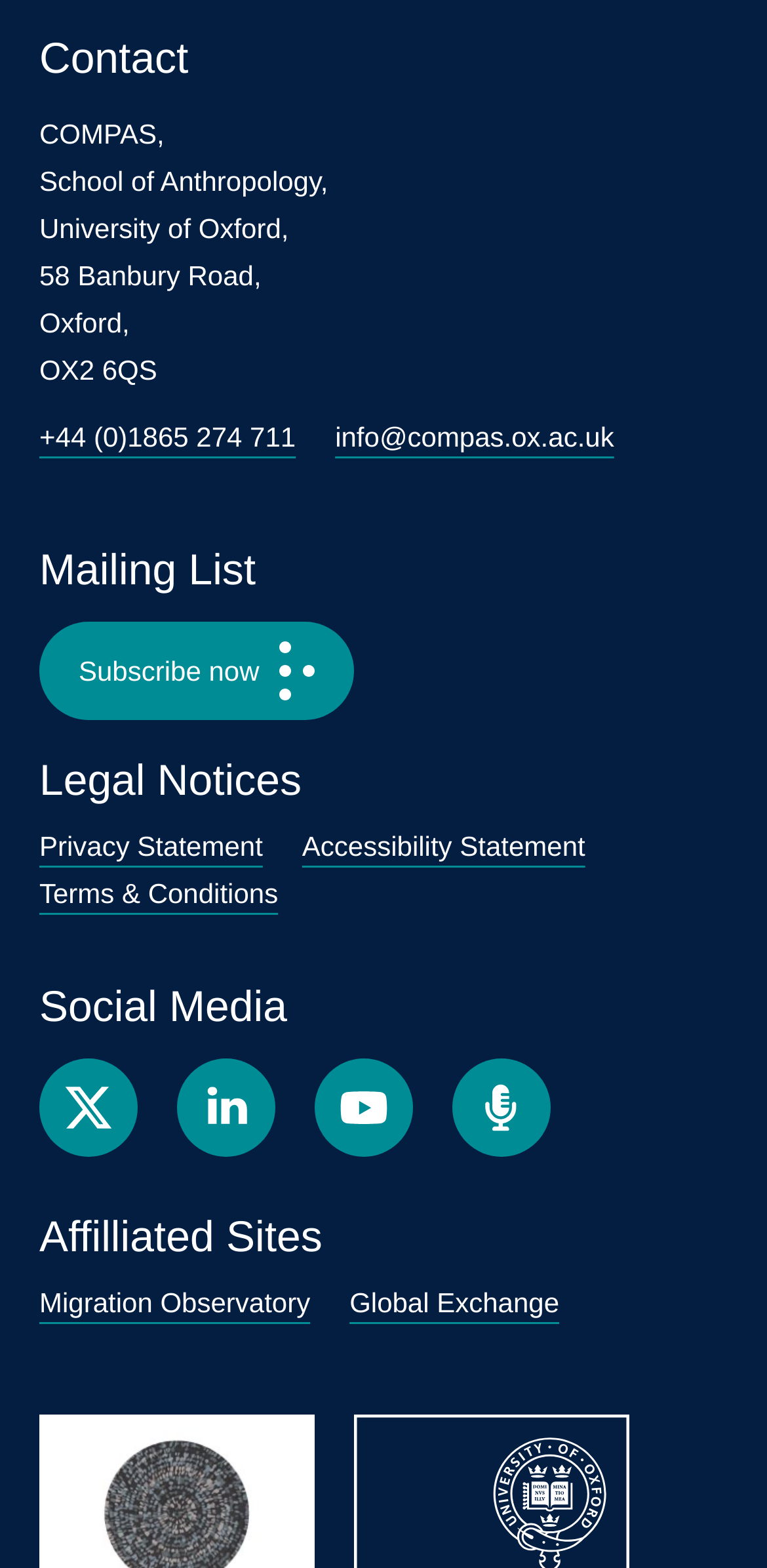Provide the bounding box coordinates for the specified HTML element described in this description: "+44 (0)1865 274 711". The coordinates should be four float numbers ranging from 0 to 1, in the format [left, top, right, bottom].

[0.051, 0.269, 0.386, 0.289]